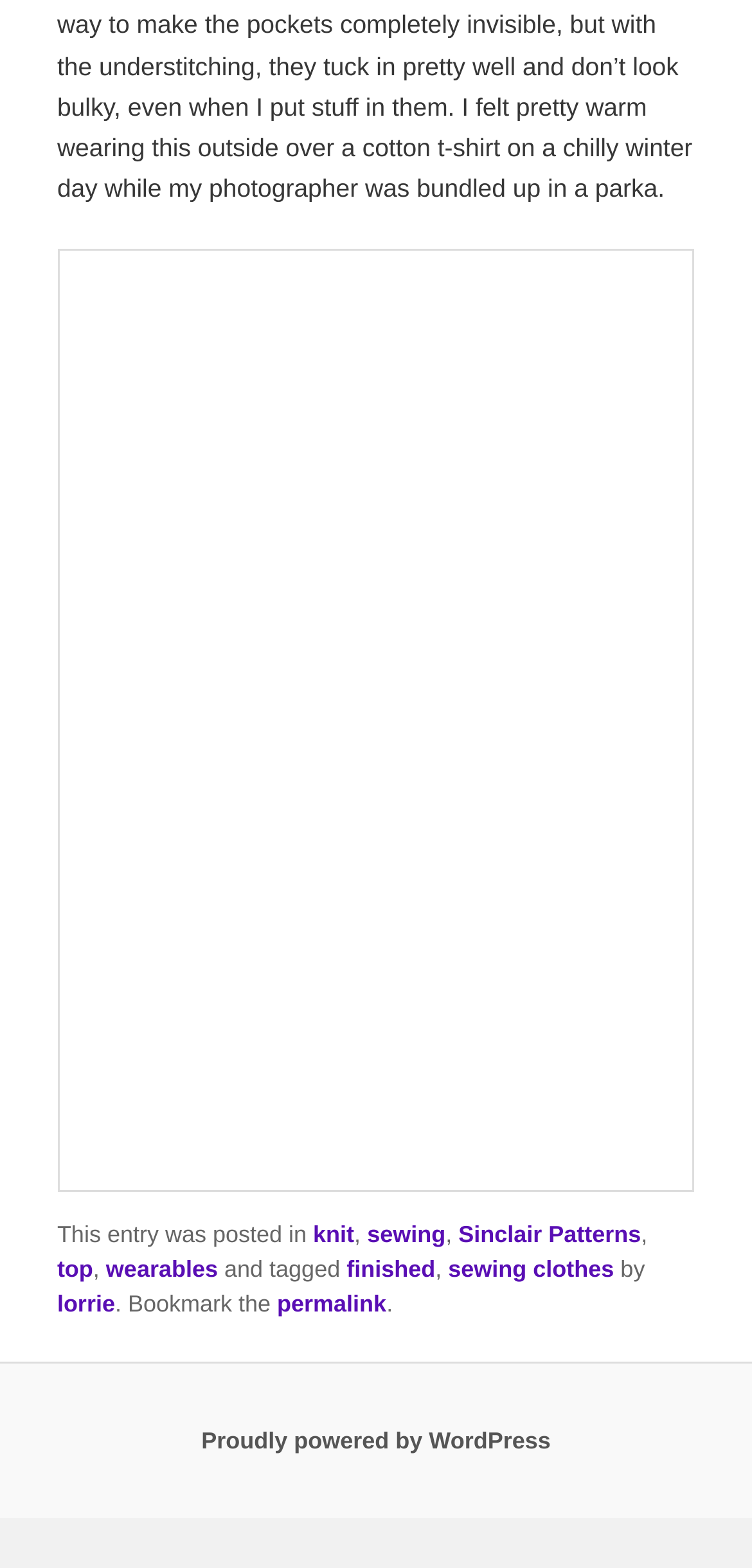Please specify the bounding box coordinates of the clickable section necessary to execute the following command: "visit the WordPress page".

[0.268, 0.91, 0.732, 0.927]